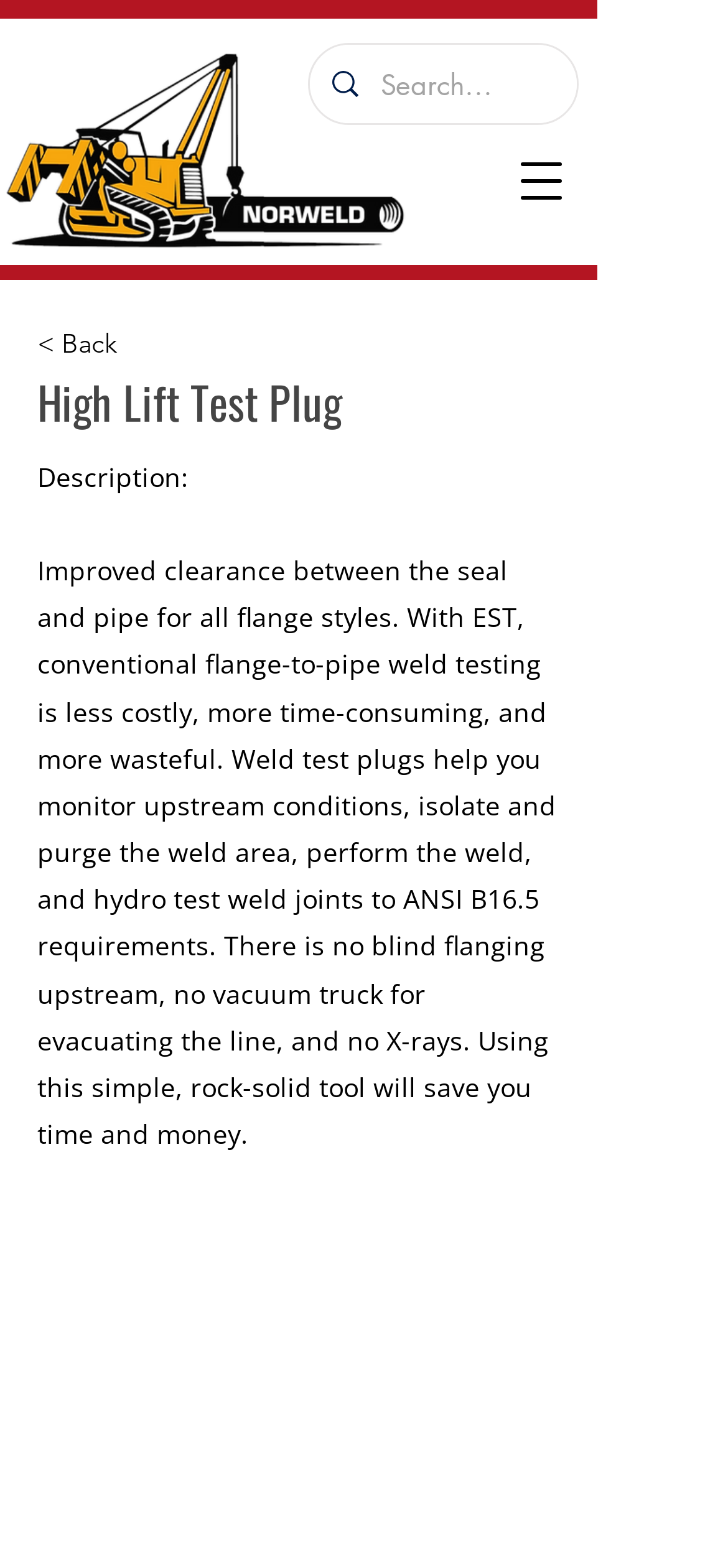Identify and provide the text of the main header on the webpage.

High Lift Test Plug